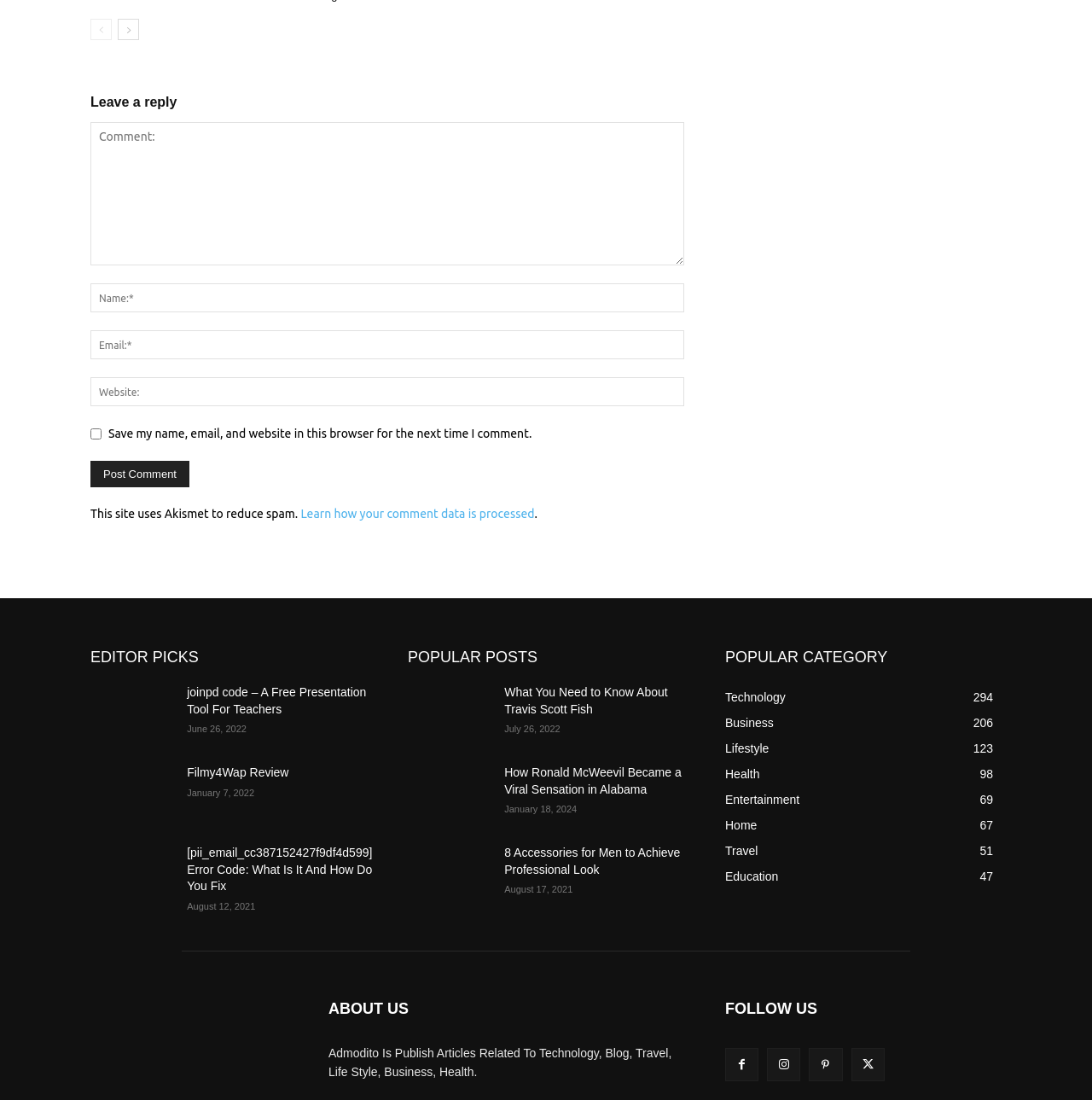Bounding box coordinates are specified in the format (top-left x, top-left y, bottom-right x, bottom-right y). All values are floating point numbers bounded between 0 and 1. Please provide the bounding box coordinate of the region this sentence describes: name="comment" placeholder="Comment:"

[0.083, 0.111, 0.627, 0.242]